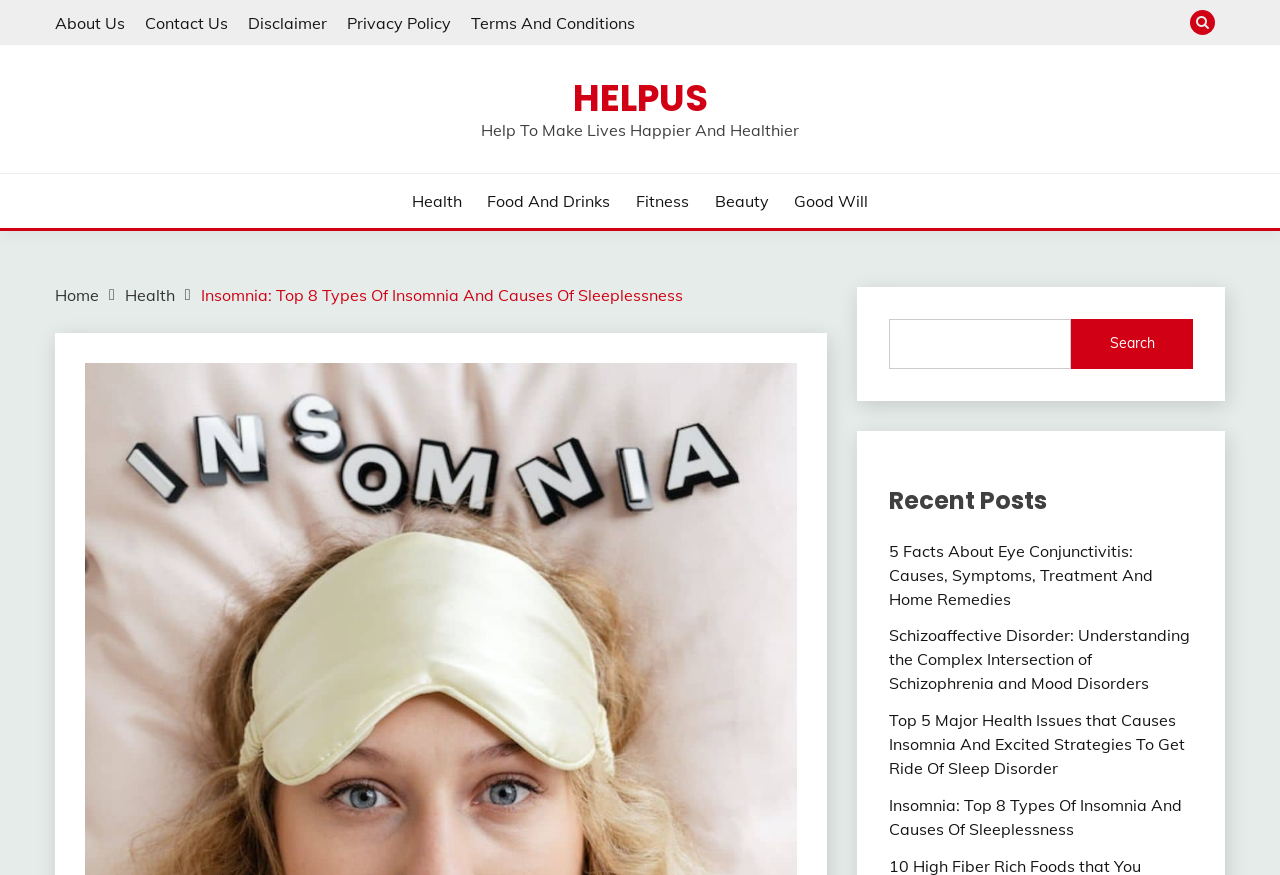Provide a brief response to the question below using one word or phrase:
What is the purpose of the 'HELPUS' link?

To navigate to the HELPUS page